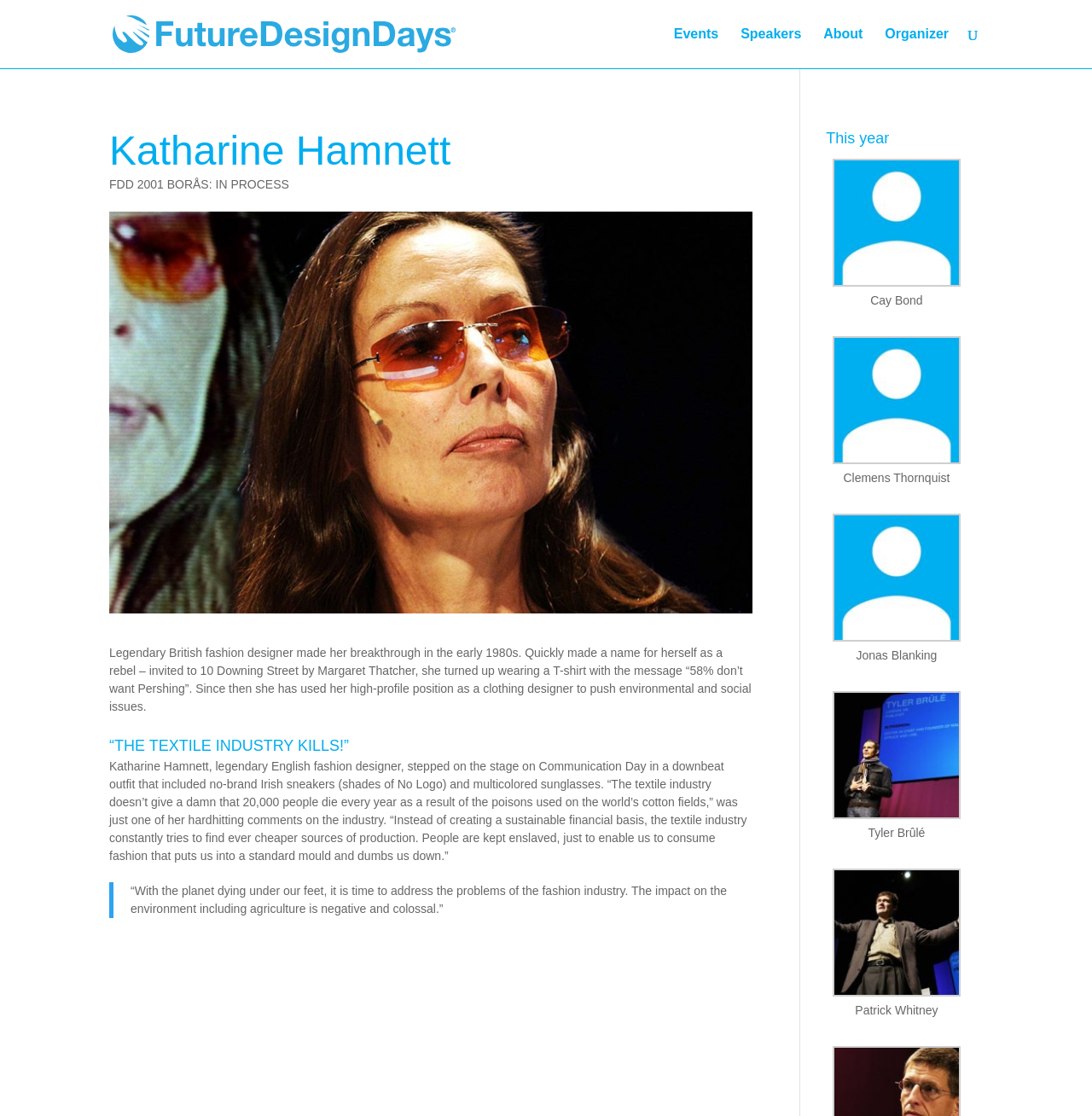Observe the image and answer the following question in detail: How many gallery images are there?

I counted the number of figure elements with the description 'Gallery image with caption' and found 6 of them, each with a different caption and image.